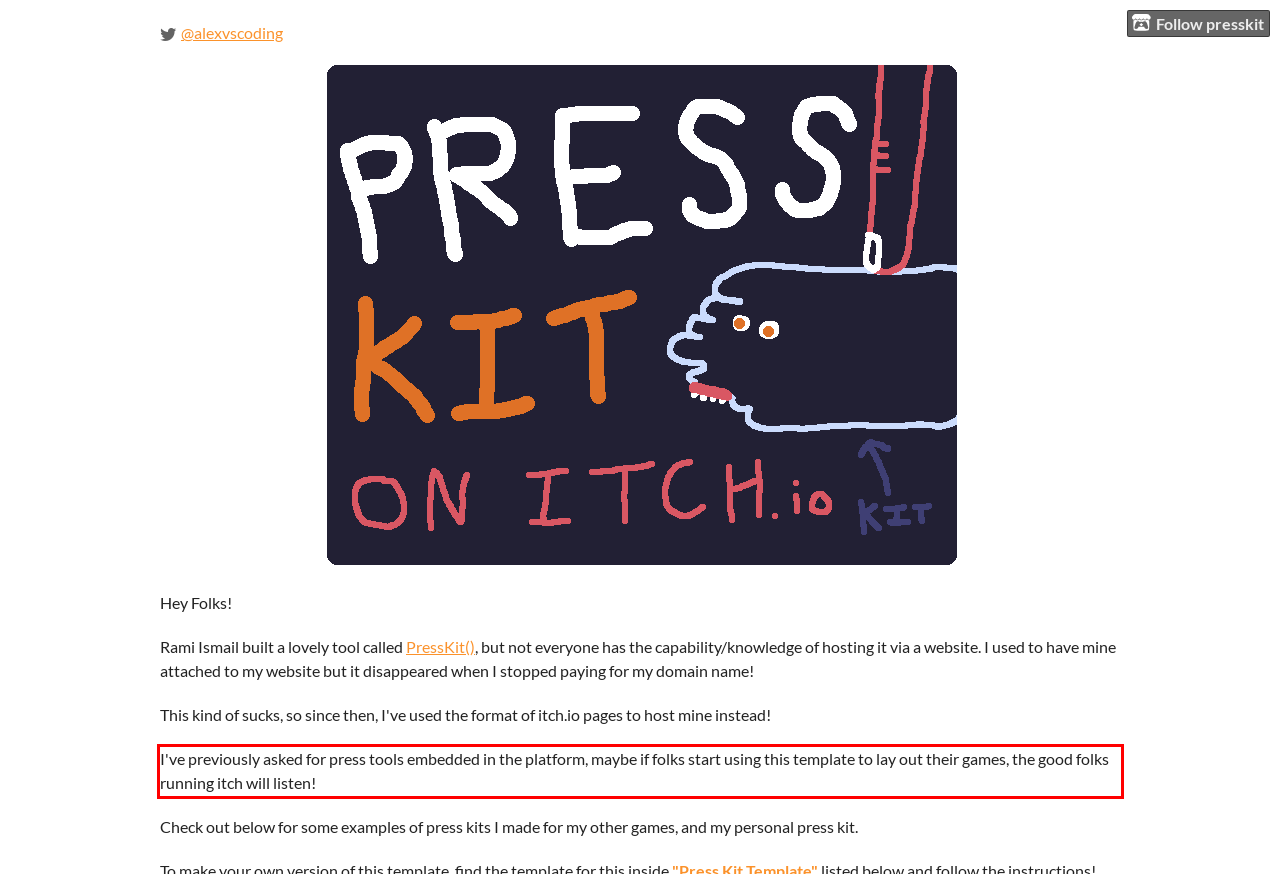Given a webpage screenshot with a red bounding box, perform OCR to read and deliver the text enclosed by the red bounding box.

I've previously asked for press tools embedded in the platform, maybe if folks start using this template to lay out their games, the good folks running itch will listen!